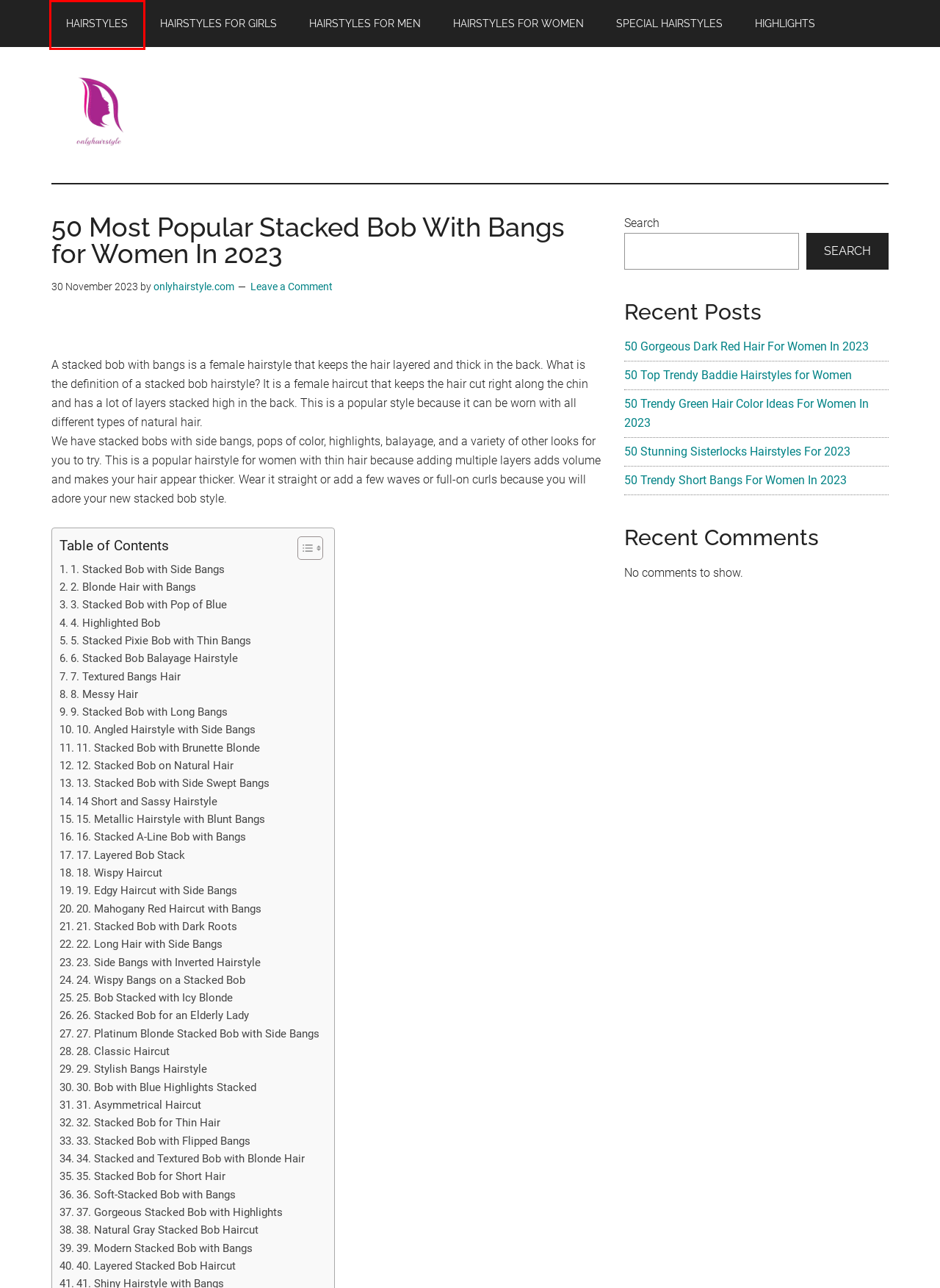Examine the screenshot of the webpage, noting the red bounding box around a UI element. Pick the webpage description that best matches the new page after the element in the red bounding box is clicked. Here are the candidates:
A. 50 Trendy Green Hair Color Ideas For Women In 2023
B. HAIRSTYLES FOR WOMEN Archives - onlyhairstyle.com
C. 50 Stunning Sisterlocks Hairstyles For 2023
D. 50 Top Trendy Baddie Hairstyles for Women
E. HIGHLIGHTS Archives - onlyhairstyle.com
F. HAIRSTYLES Archives - onlyhairstyle.com
G. onlyhairstyle.com, Author at onlyhairstyle.com
H. 50 Trendy Short Bangs For Women In 2023

F